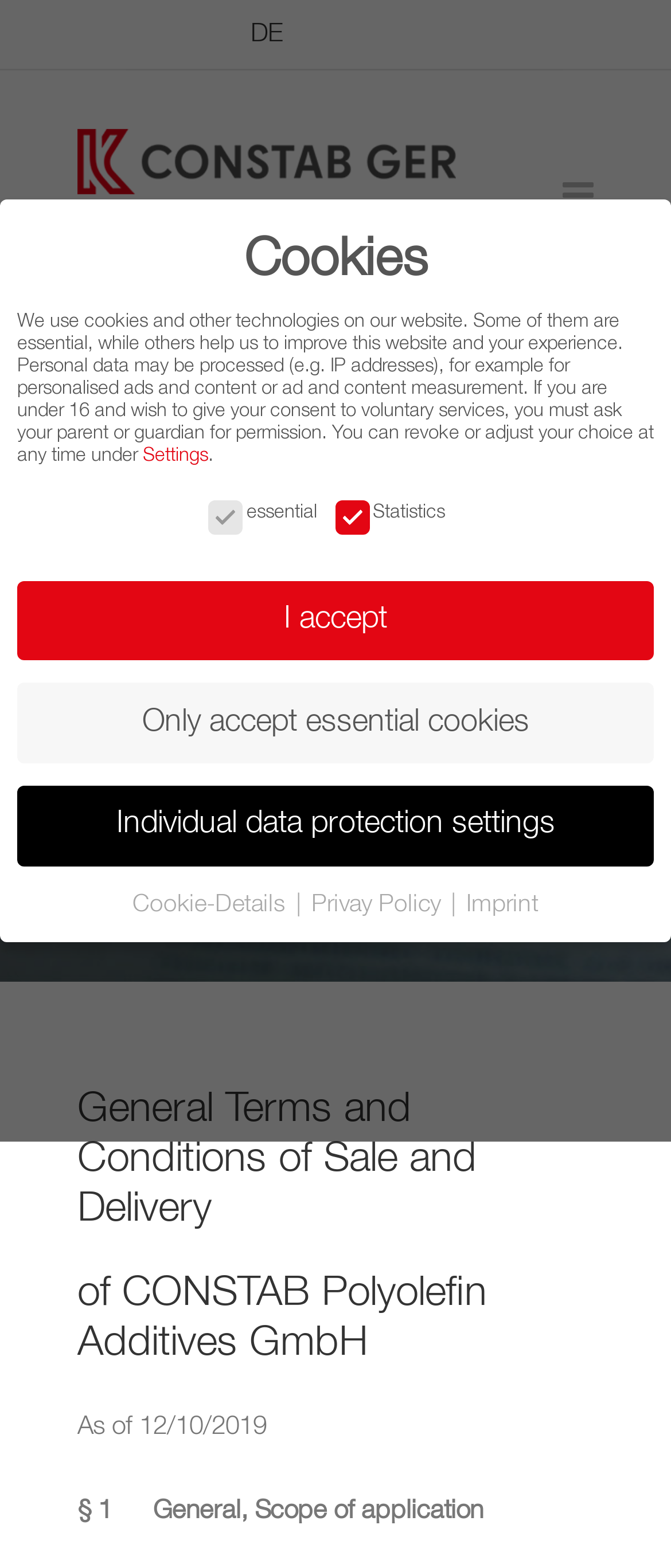What is the company name mentioned?
Answer with a single word or short phrase according to what you see in the image.

CONSTAB Polyolefin Additives GmbH